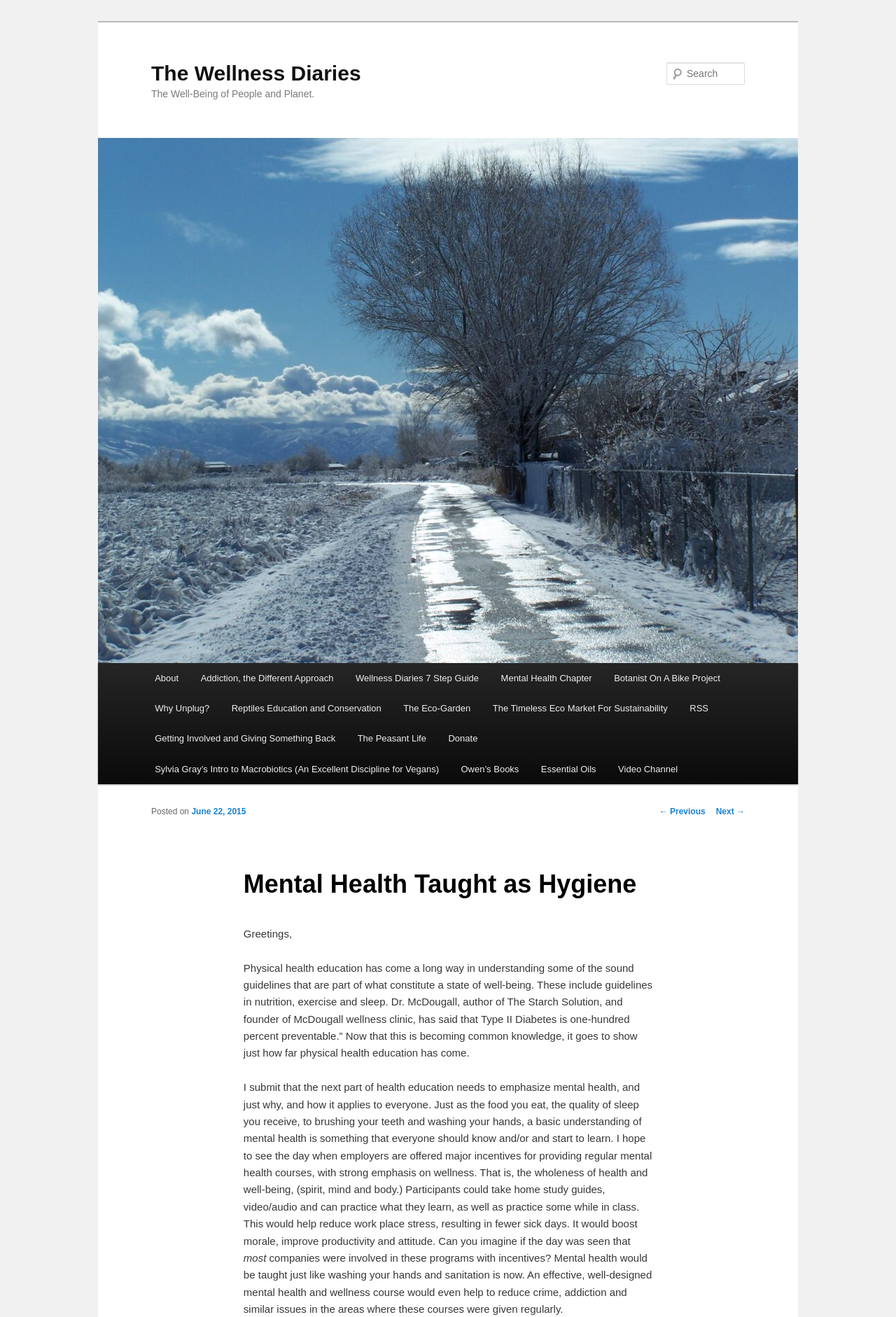Describe all the visual and textual components of the webpage comprehensively.

The webpage is about The Wellness Diaries, a platform focused on well-being and mental health. At the top, there is a link to skip to the primary content. Below that, there is a heading with the title "The Wellness Diaries" and a link to the same. Next to it, there is another heading that reads "The Well-Being of People and Planet." 

On the top right, there is a search bar with a label "Search" and a textbox to input search queries. Below the search bar, there is a main menu with links to various sections, including "About", "Addiction, the Different Approach", "Wellness Diaries 7 Step Guide", and more.

The main content of the page is an article titled "Mental Health Taught as Hygiene". The article discusses the importance of mental health education, comparing it to physical health education. It suggests that mental health should be taught as a basic hygiene practice, just like washing hands and brushing teeth. The article also proposes that employers should offer mental health courses with incentives, which would reduce workplace stress, boost morale, and improve productivity.

The article is divided into paragraphs, with a heading "Post navigation" at the bottom, followed by links to previous and next posts. There is also a timestamp indicating when the article was posted, which is June 22, 2015.